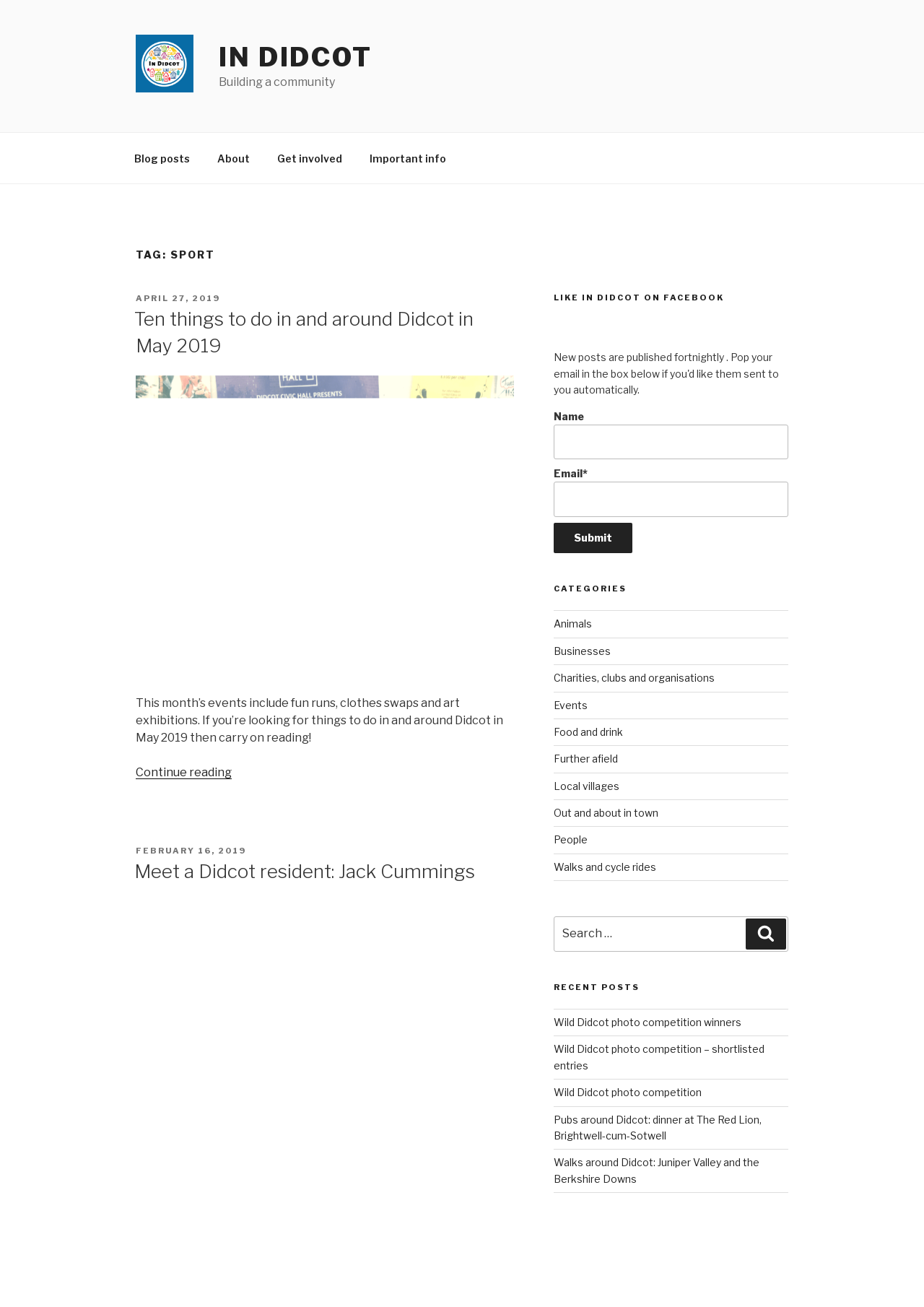Locate the bounding box coordinates of the area you need to click to fulfill this instruction: 'Click on the 'Blog posts' link'. The coordinates must be in the form of four float numbers ranging from 0 to 1: [left, top, right, bottom].

[0.131, 0.107, 0.219, 0.135]